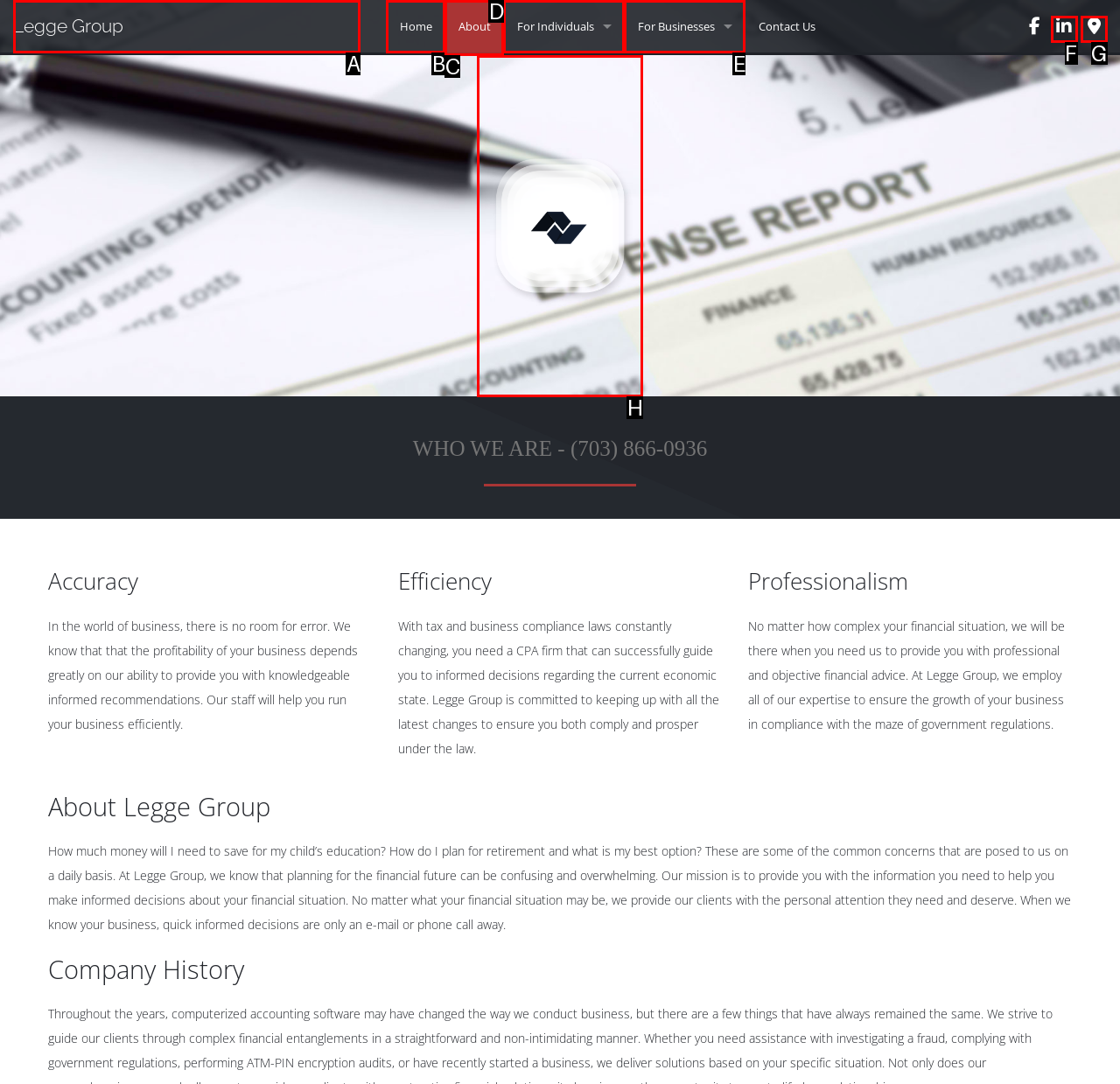Identify which HTML element to click to fulfill the following task: View Legge Group Logo. Provide your response using the letter of the correct choice.

H